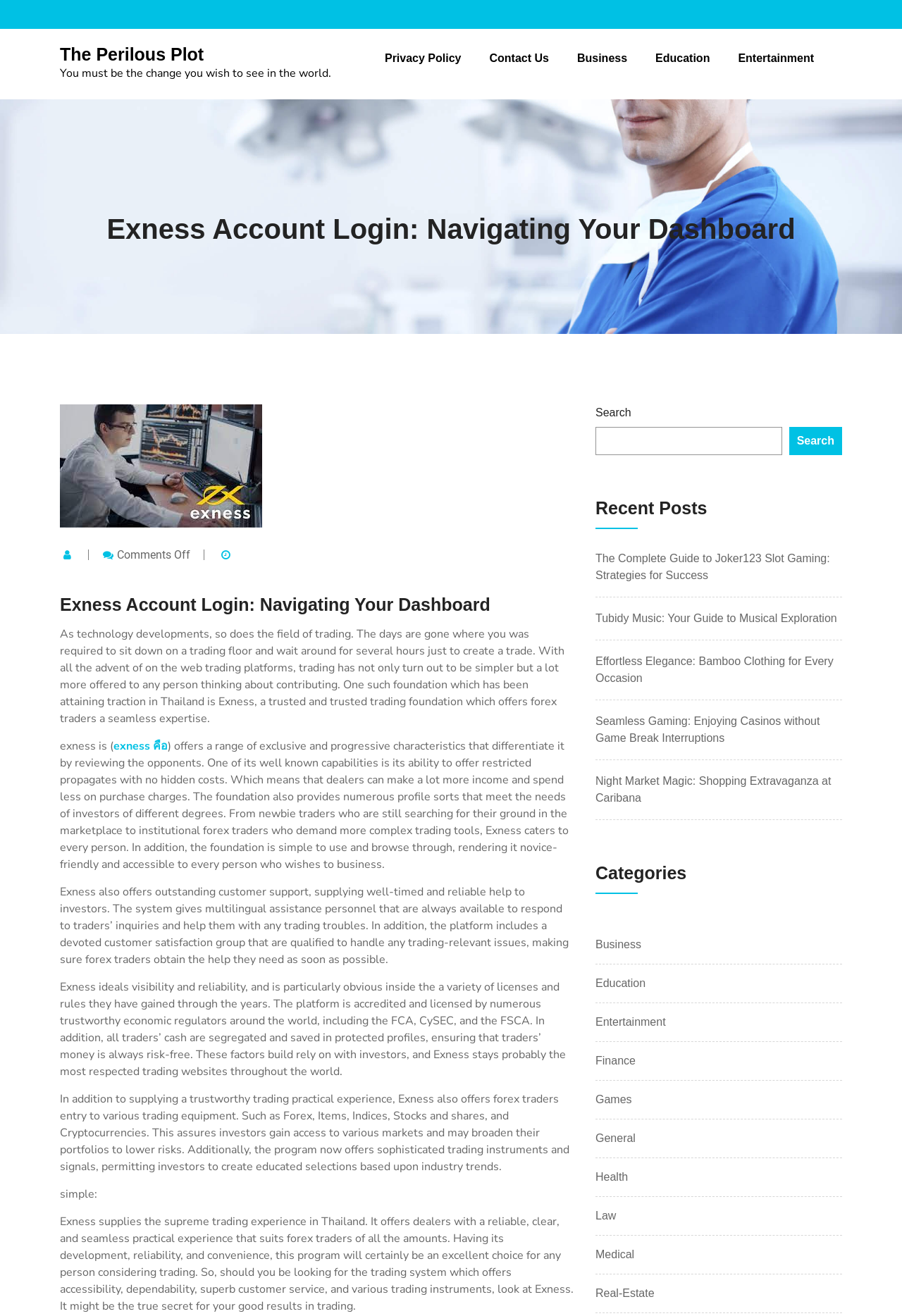Given the content of the image, can you provide a detailed answer to the question?
What kind of customer support does Exness offer?

According to the webpage content, Exness values transparency and reliability, and offers outstanding customer support, providing multilingual and timely assistance to traders, ensuring they receive help when needed.